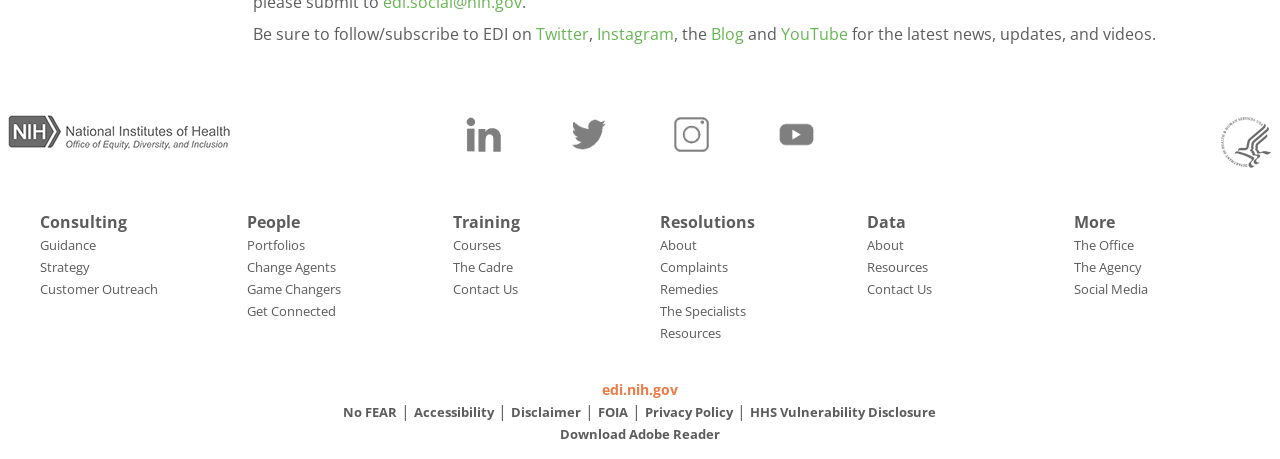Find the bounding box coordinates of the clickable area required to complete the following action: "Follow EDI on Twitter".

[0.419, 0.05, 0.46, 0.098]